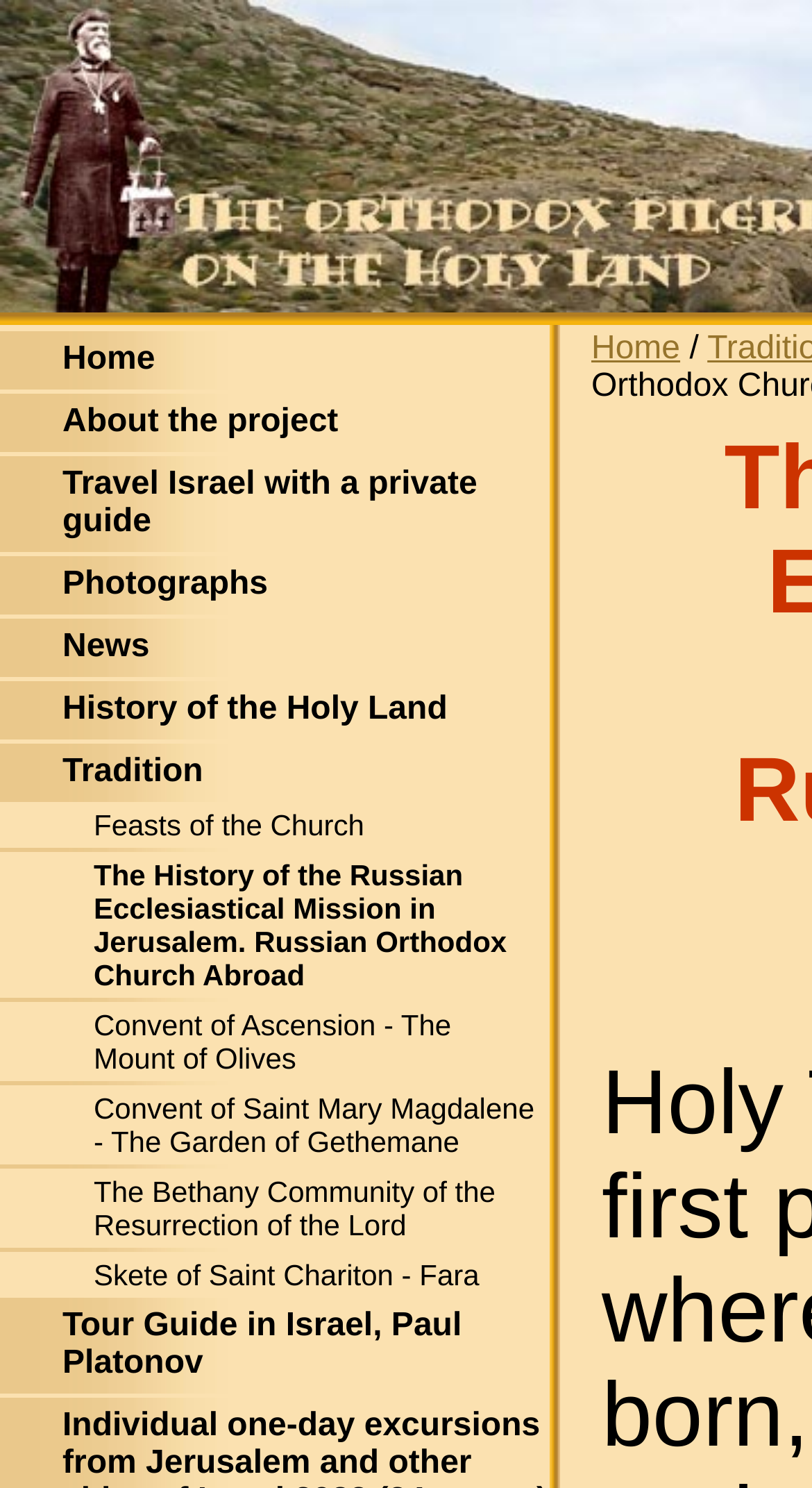Please predict the bounding box coordinates (top-left x, top-left y, bottom-right x, bottom-right y) for the UI element in the screenshot that fits the description: News

[0.0, 0.416, 0.677, 0.455]